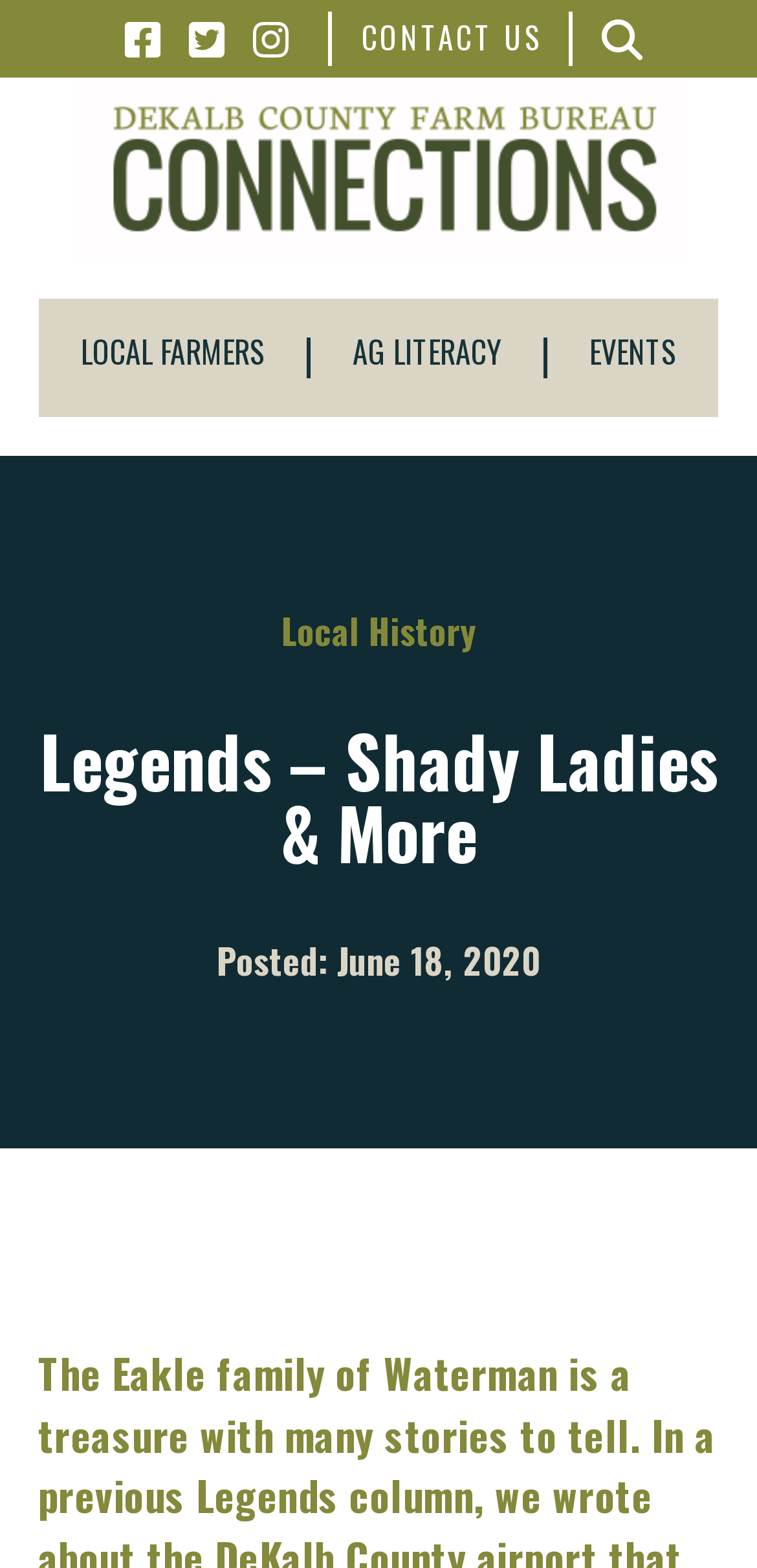Create an elaborate caption for the webpage.

The webpage is about the "Legends" column, specifically focusing on the Eakle family of Waterman, who have many stories to tell. At the top of the page, there are several links, including "CONTACT US", and some empty links, which are positioned horizontally across the page. 

Below these links, there is a large image that takes up most of the width of the page. To the left of the image, there are three links: "LOCAL FARMERS", "AG LITERACY", and "EVENTS". 

Underneath the image, there is a heading that reads "Legends – Shady Ladies & More". Below this heading, there is a link to "Local History" and a static text that indicates the post date, "Posted: June 18, 2020".